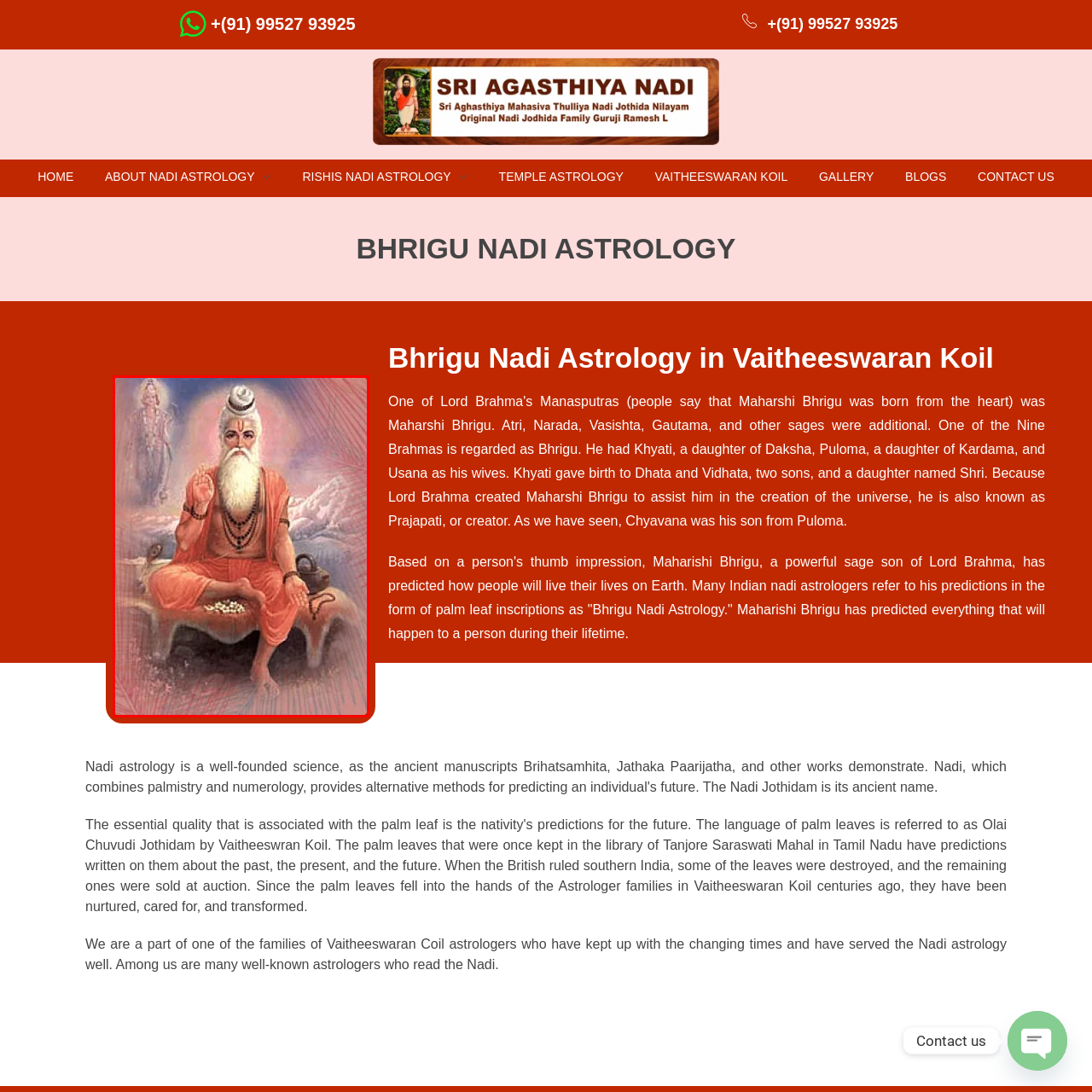What is the background of the image?
Please focus on the image surrounded by the red bounding box and provide a one-word or phrase answer based on the image.

mountainous landscape